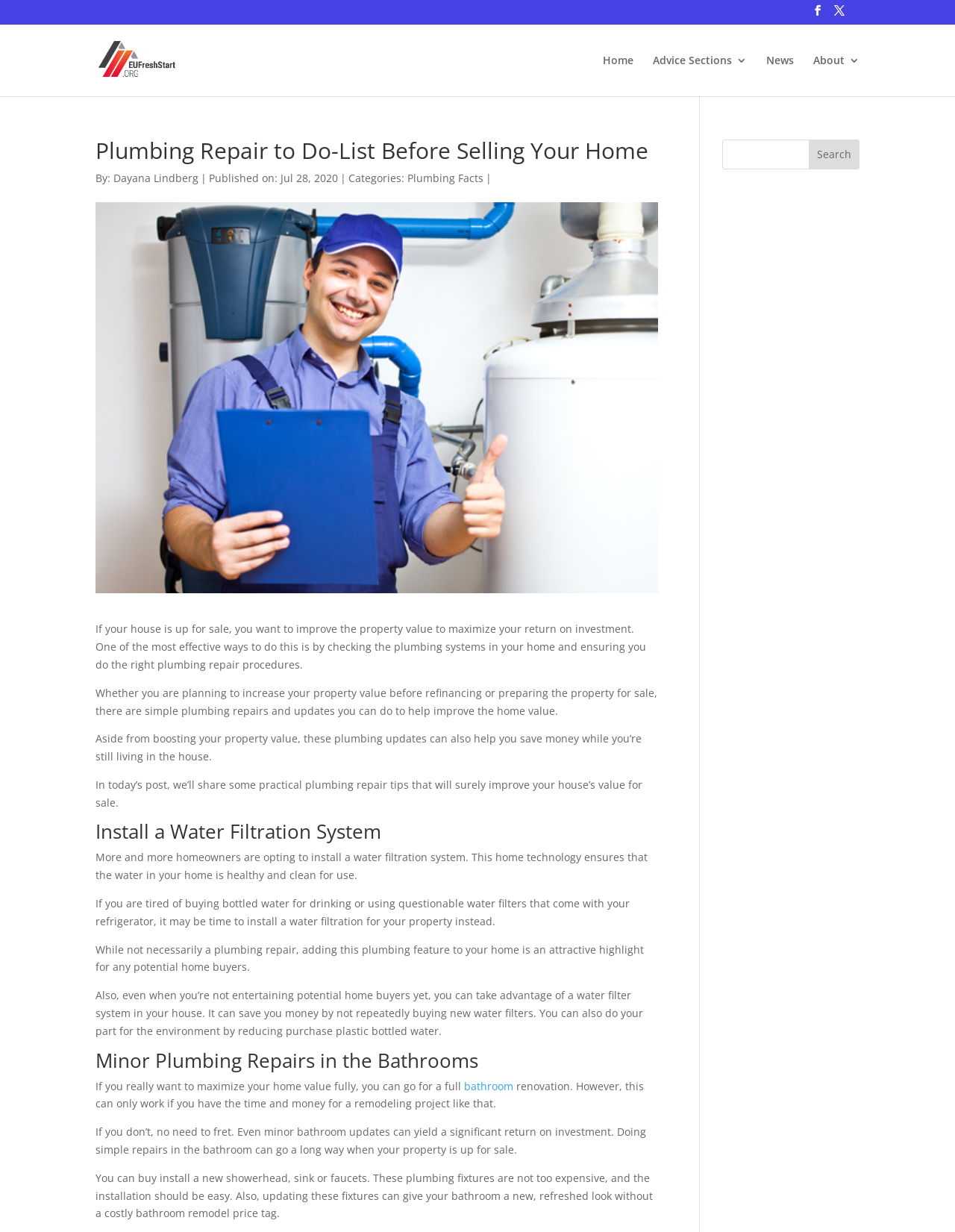Who is the author of this article?
Look at the image and provide a short answer using one word or a phrase.

Dayana Lindberg